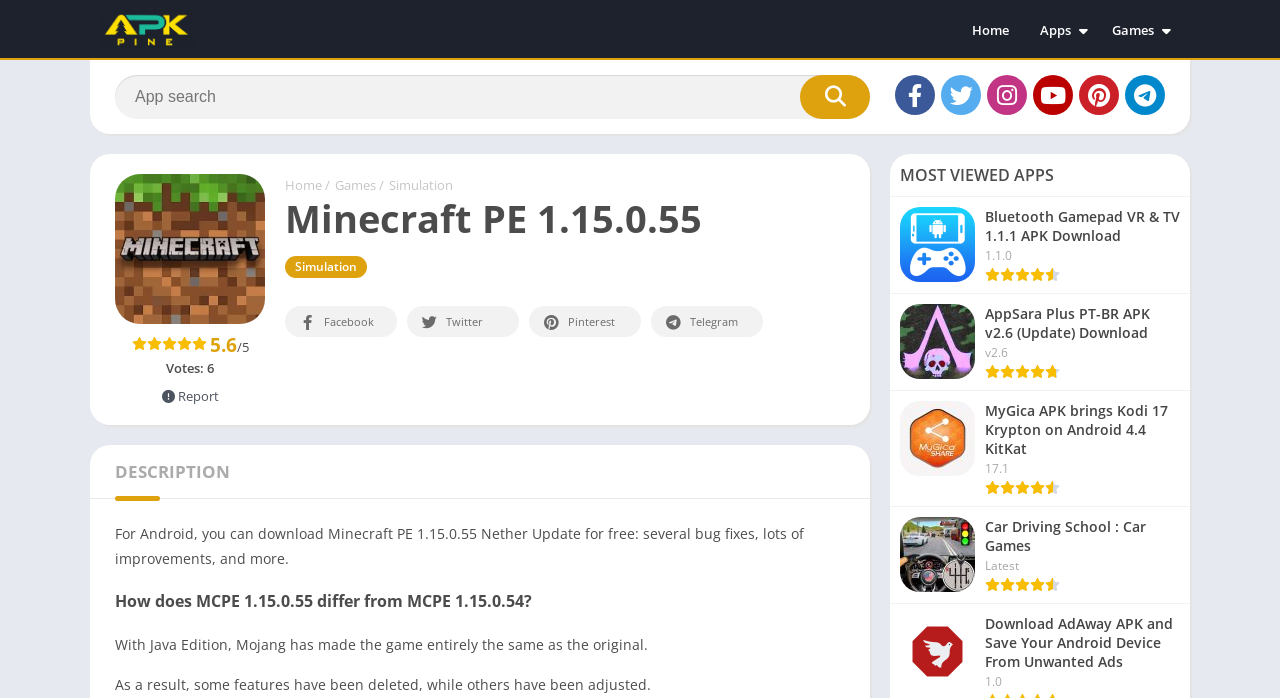How many social media links are available on the webpage?
Kindly answer the question with as much detail as you can.

The webpage has links to six social media platforms: Facebook, Twitter, Instagram, YouTube, Pinterest, and Telegram.